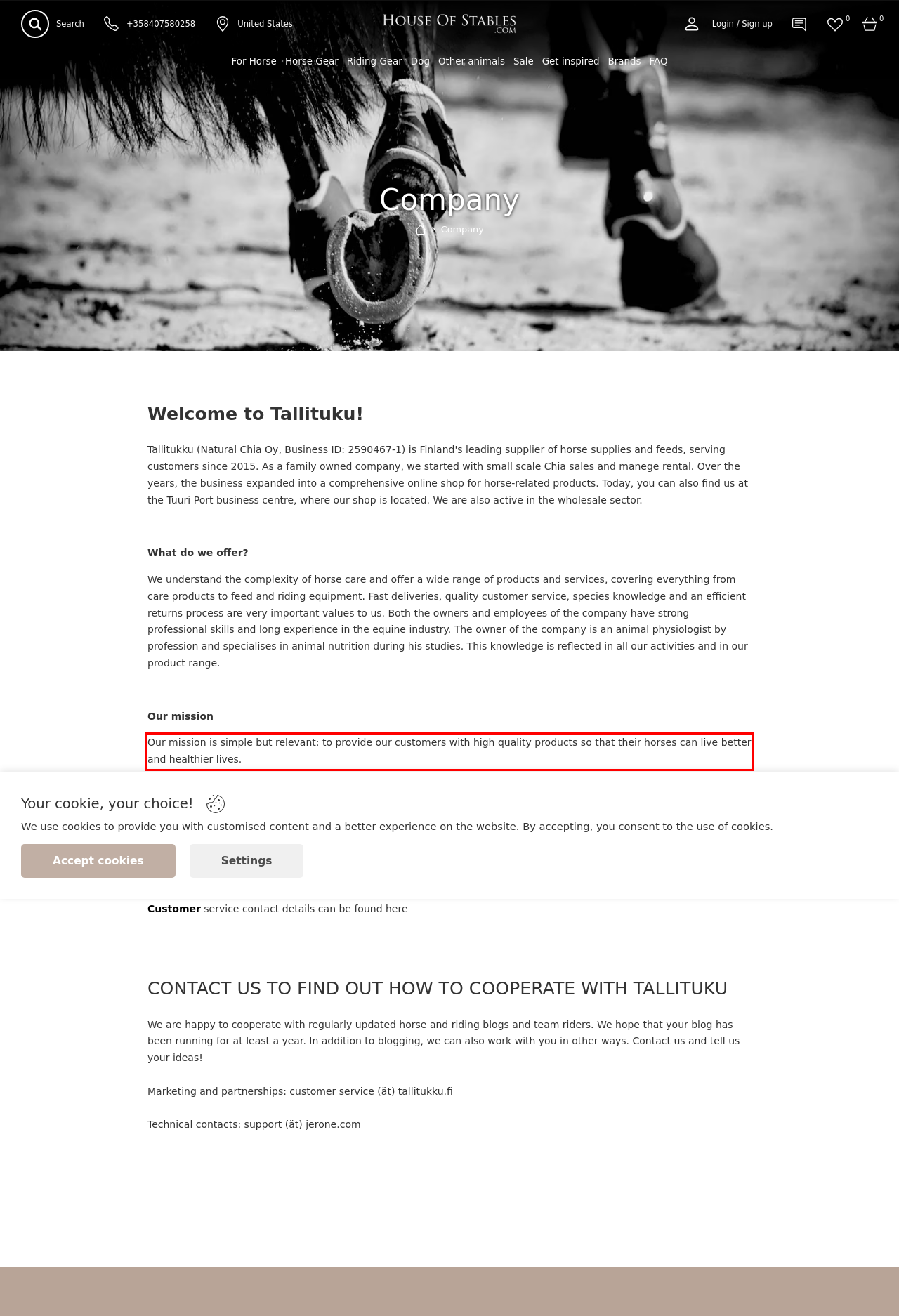Given a screenshot of a webpage containing a red rectangle bounding box, extract and provide the text content found within the red bounding box.

Our mission is simple but relevant: to provide our customers with high quality products so that their horses can live better and healthier lives.